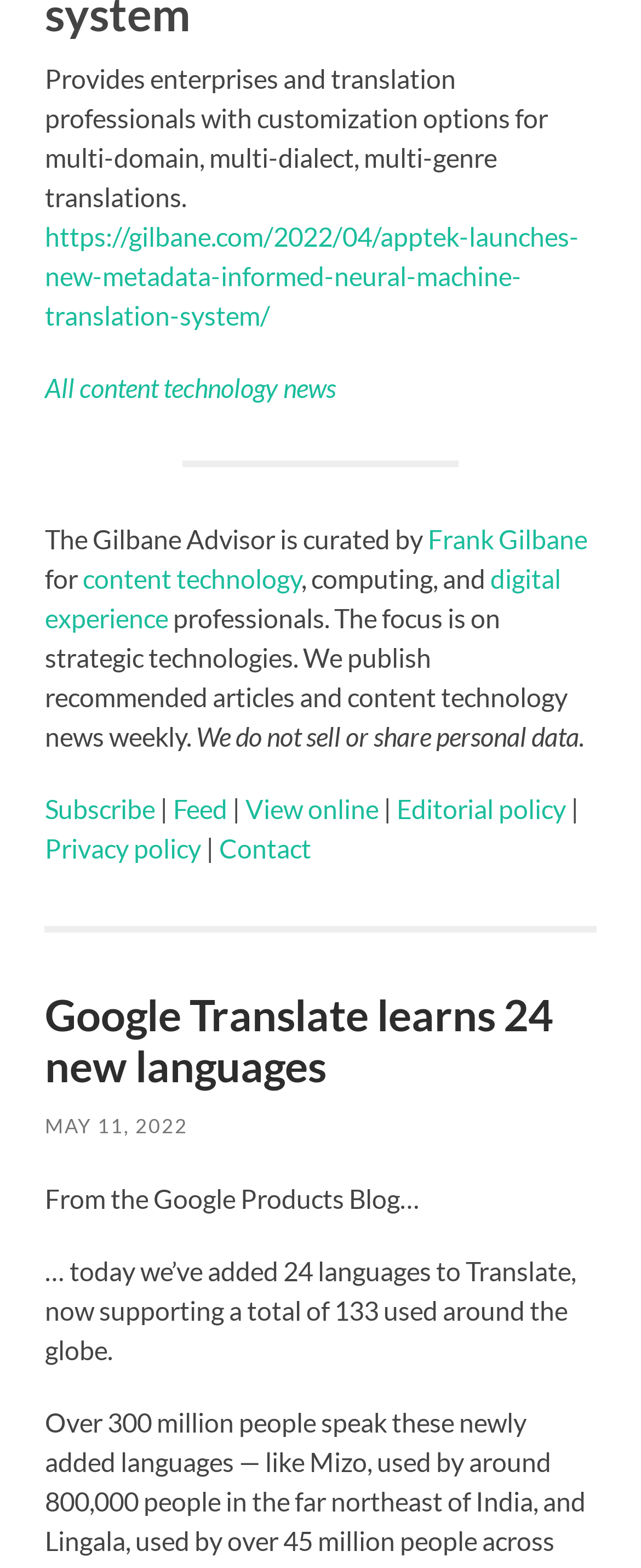Please identify the bounding box coordinates for the region that you need to click to follow this instruction: "Learn more about the editorial policy".

[0.619, 0.505, 0.883, 0.525]